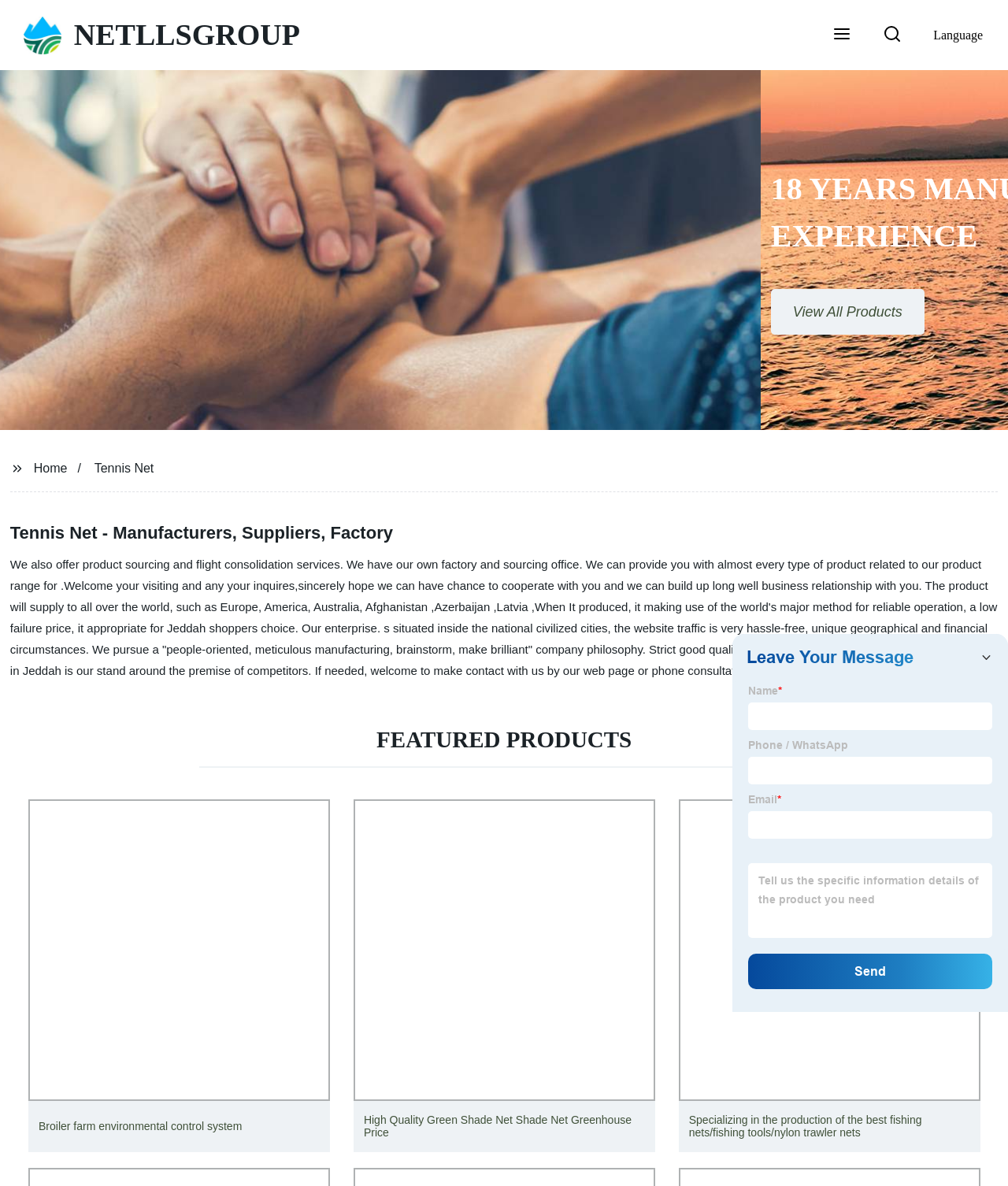Look at the image and give a detailed response to the following question: What is the purpose of the company's sourcing office?

The company has its own factory and sourcing office, which suggests that the sourcing office is responsible for sourcing products related to tennis nets and other product ranges.